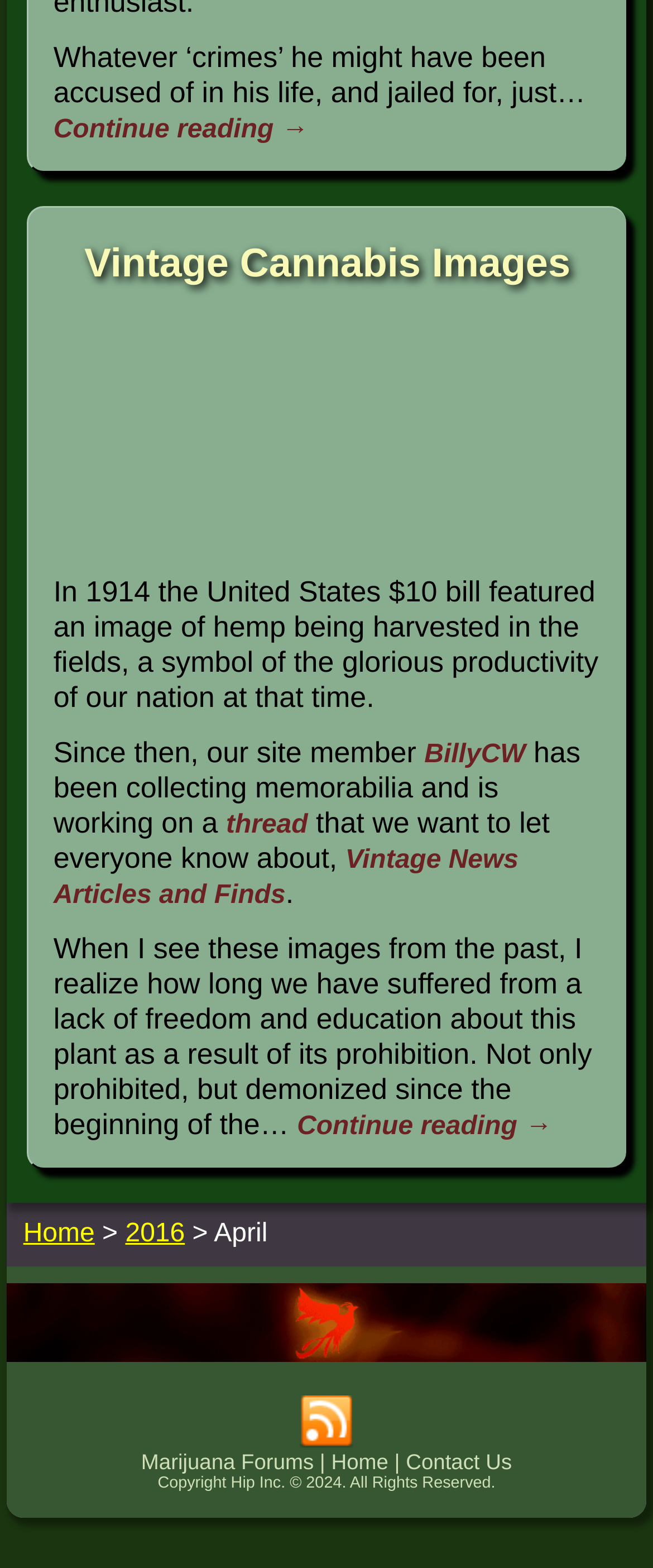Can you determine the bounding box coordinates of the area that needs to be clicked to fulfill the following instruction: "Visit the homepage"?

[0.036, 0.778, 0.145, 0.796]